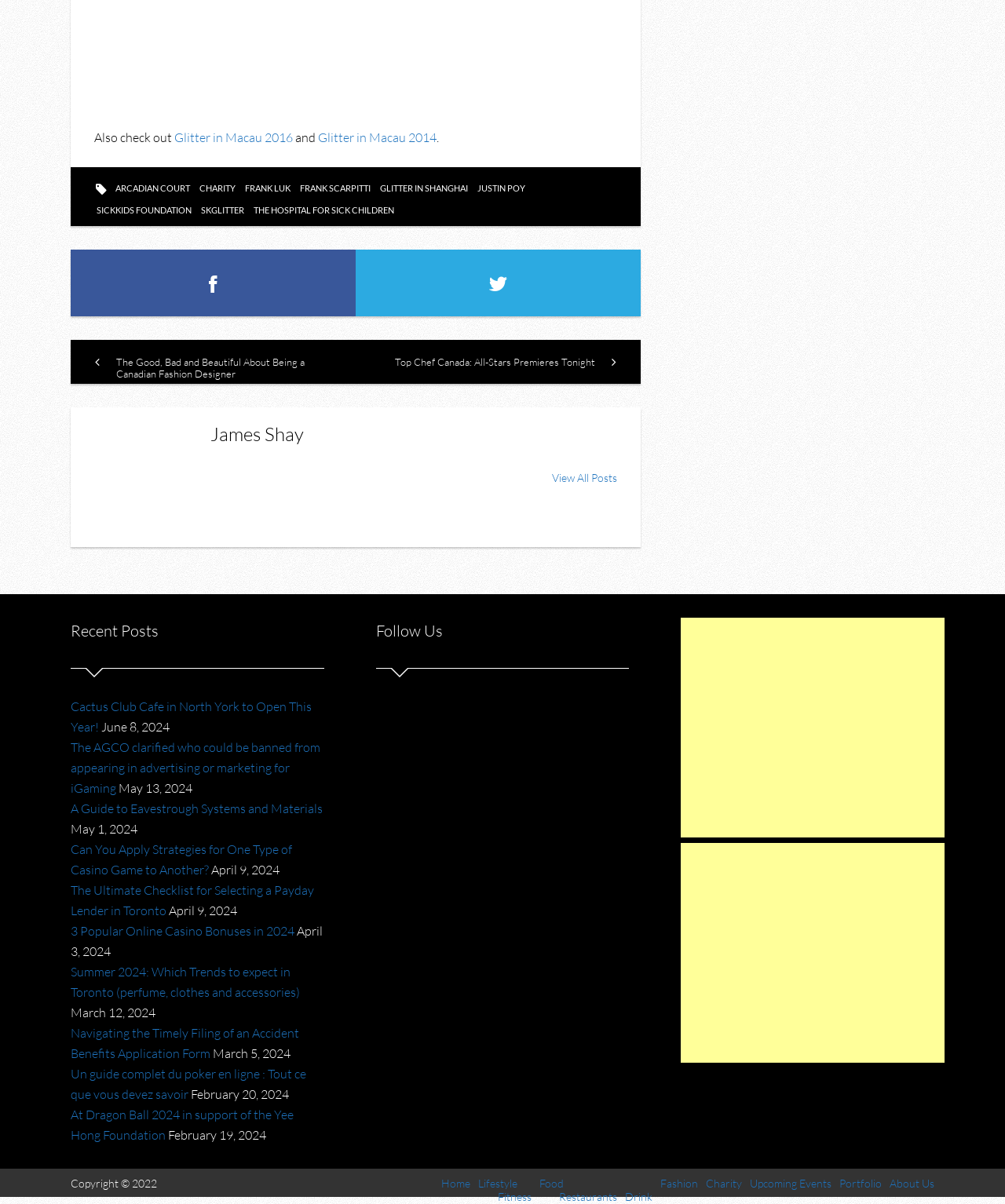Determine the bounding box coordinates for the HTML element described here: "Food".

[0.537, 0.977, 0.561, 0.988]